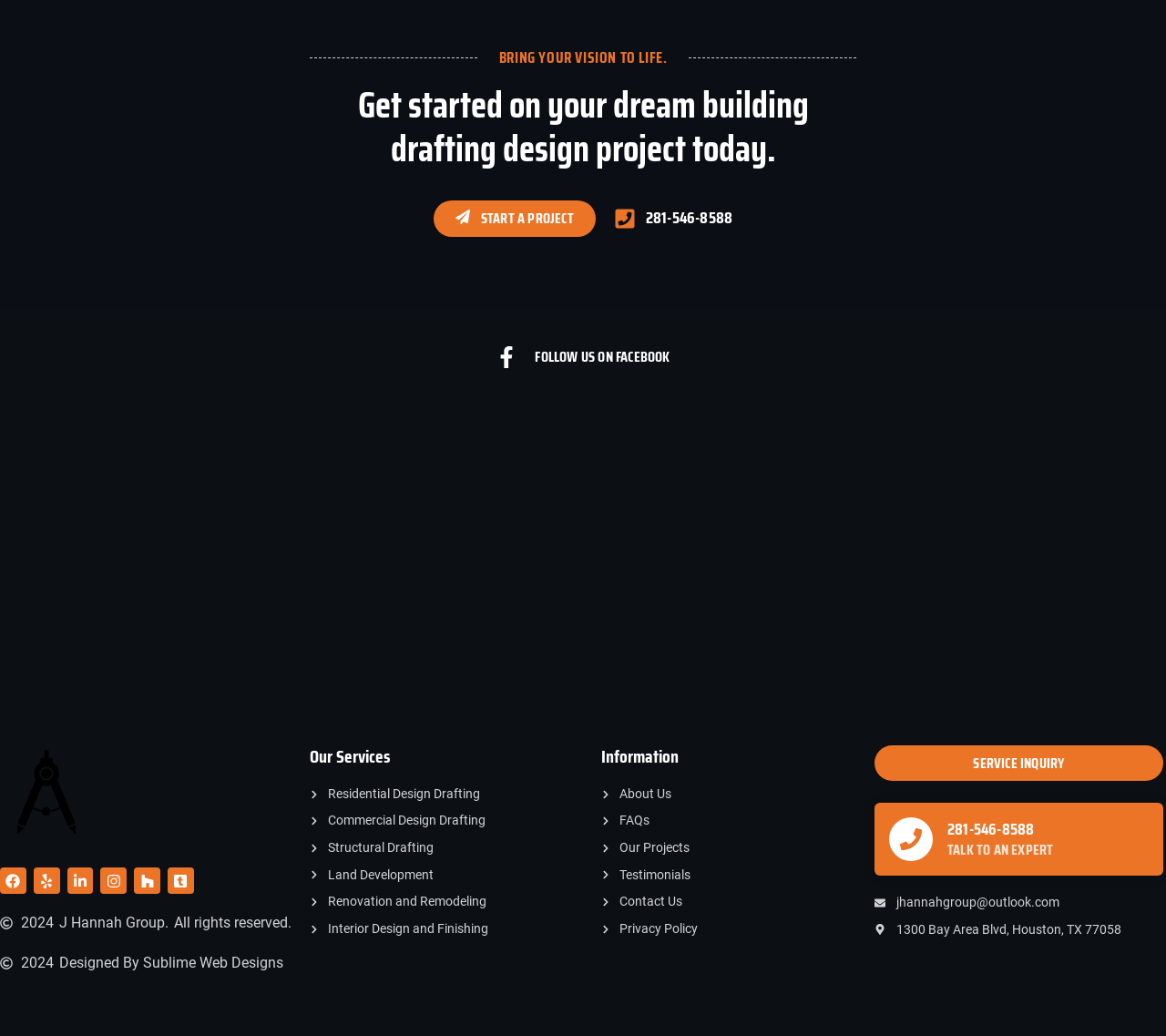Find the bounding box coordinates for the UI element that matches this description: "Renovation and Remodeling".

[0.266, 0.862, 0.484, 0.879]